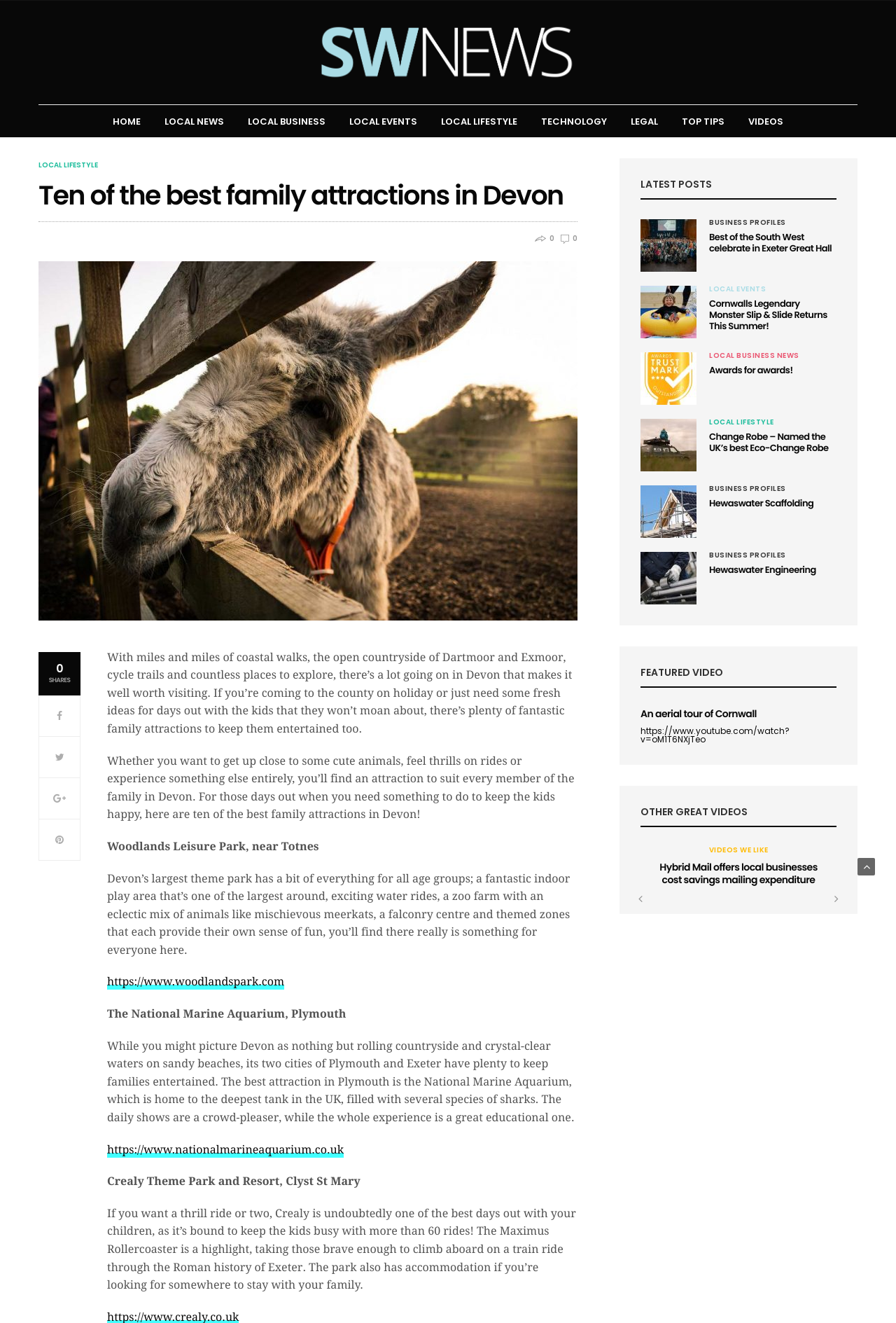What is the name of the rollercoaster in Crealy Theme Park and Resort?
Based on the image, answer the question with a single word or brief phrase.

Maximus Rollercoaster